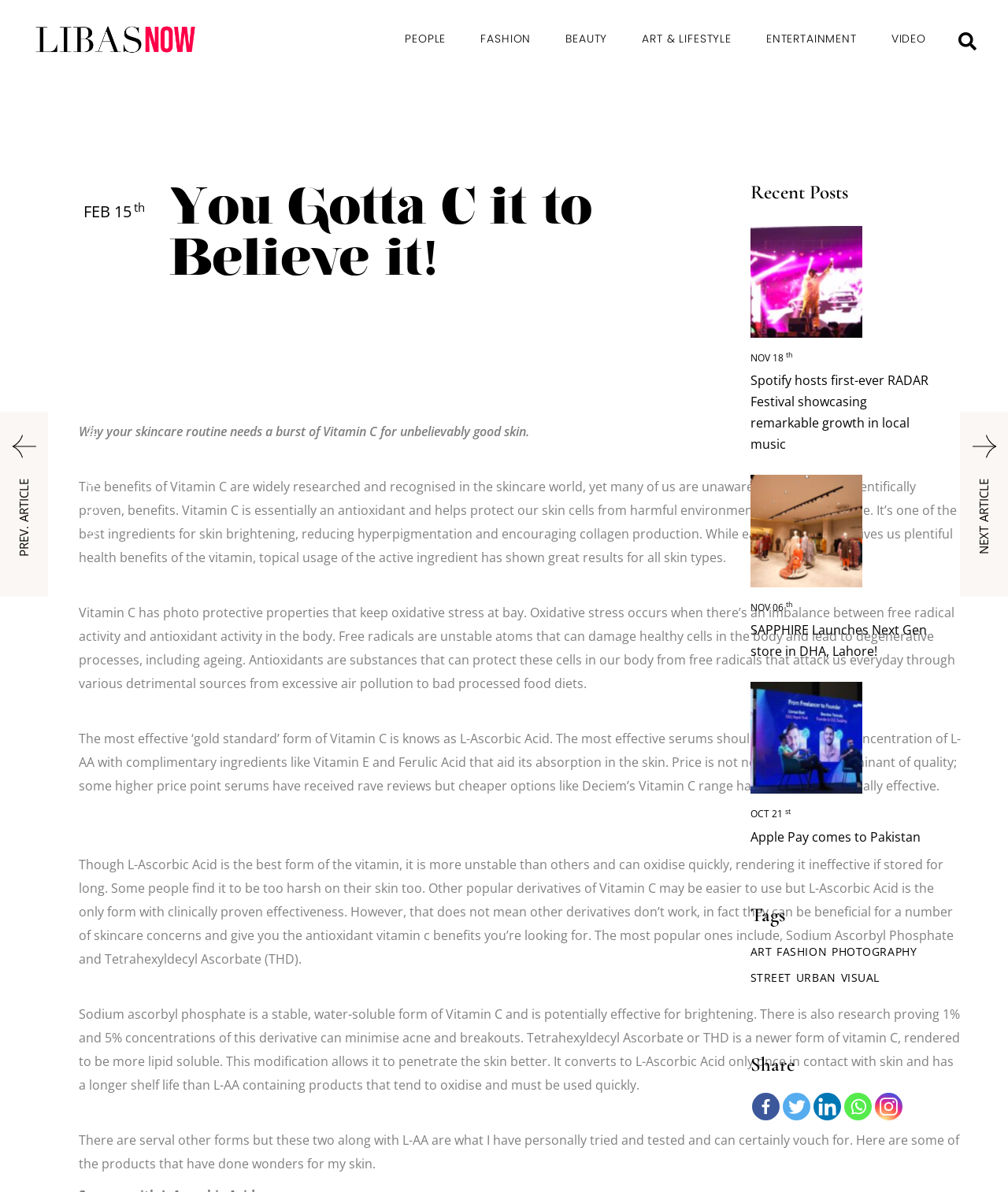Produce an elaborate caption capturing the essence of the webpage.

This webpage is about the benefits of Vitamin C for skincare, with a focus on its antioxidant properties and how it can help protect the skin from environmental damage. The page is divided into several sections, with a navigation menu at the top featuring links to various categories such as "PEOPLE", "FASHION", "BEAUTY", and "ENTERTAINMENT".

At the top left corner, there is a logo of "Libasnow" with a dark and light version. Below the navigation menu, there is a heading "You Gotta C it to Believe it!" followed by a brief introduction to the benefits of Vitamin C. The introduction is accompanied by a series of paragraphs that provide more detailed information about the benefits of Vitamin C, including its ability to brighten the skin, reduce hyperpigmentation, and encourage collagen production.

To the right of the introduction, there is a section featuring recent posts, with links to articles about various topics such as music, fashion, and technology. Below this section, there is a list of tags, including "ART", "FASHION", and "PHOTOGRAPHY", which can be used to filter the content on the page.

At the bottom of the page, there are links to share the article on various social media platforms, including Facebook, Twitter, and Instagram. There are also links to previous and next articles, with images accompanying each link.

Throughout the page, there are several images, including a logo, icons, and images accompanying the articles. The overall layout of the page is clean and easy to navigate, with clear headings and concise text.